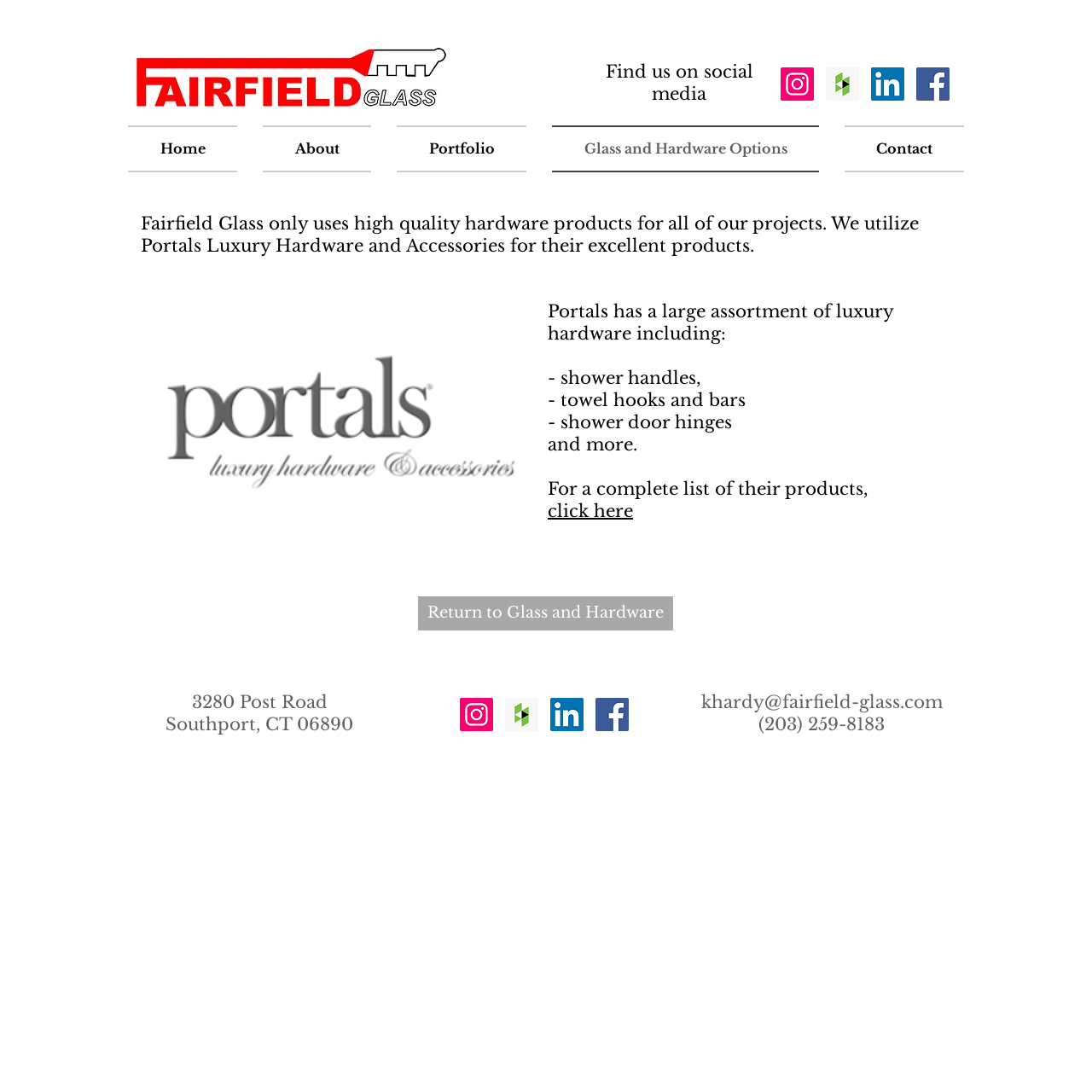Please locate the bounding box coordinates of the element's region that needs to be clicked to follow the instruction: "Click on the 'Previous' link". The bounding box coordinates should be provided as four float numbers between 0 and 1, i.e., [left, top, right, bottom].

None